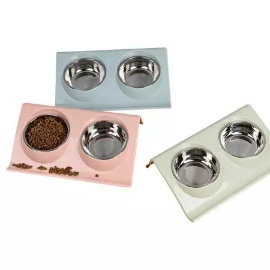What is the purpose of the product?
Please analyze the image and answer the question with as much detail as possible.

The caption describes the product as a pet feeding accessory, and it is designed for feeding dogs and cats, which implies that the primary purpose of the product is to provide a convenient and practical way to feed pets.